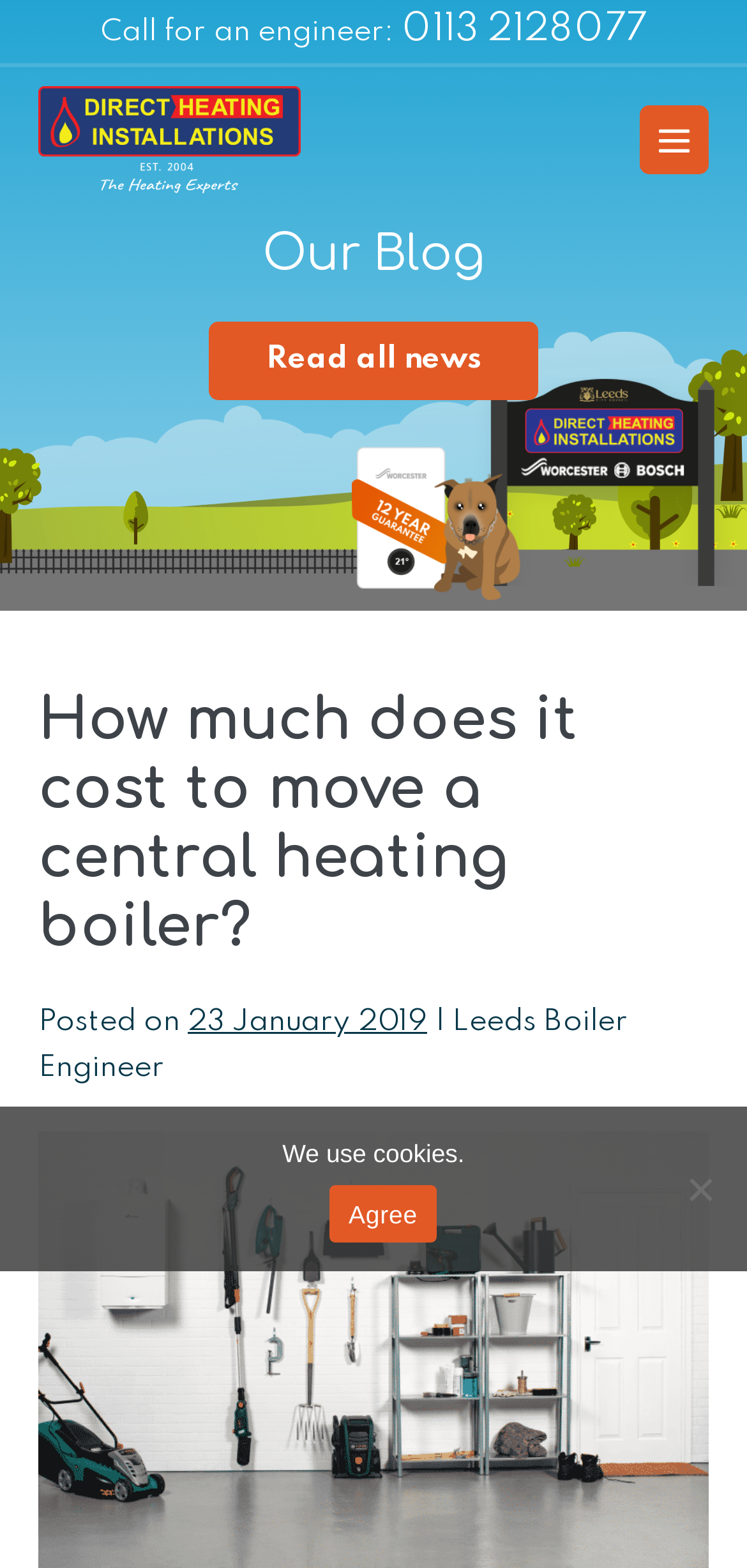How many images are on this webpage? Please answer the question using a single word or phrase based on the image.

11